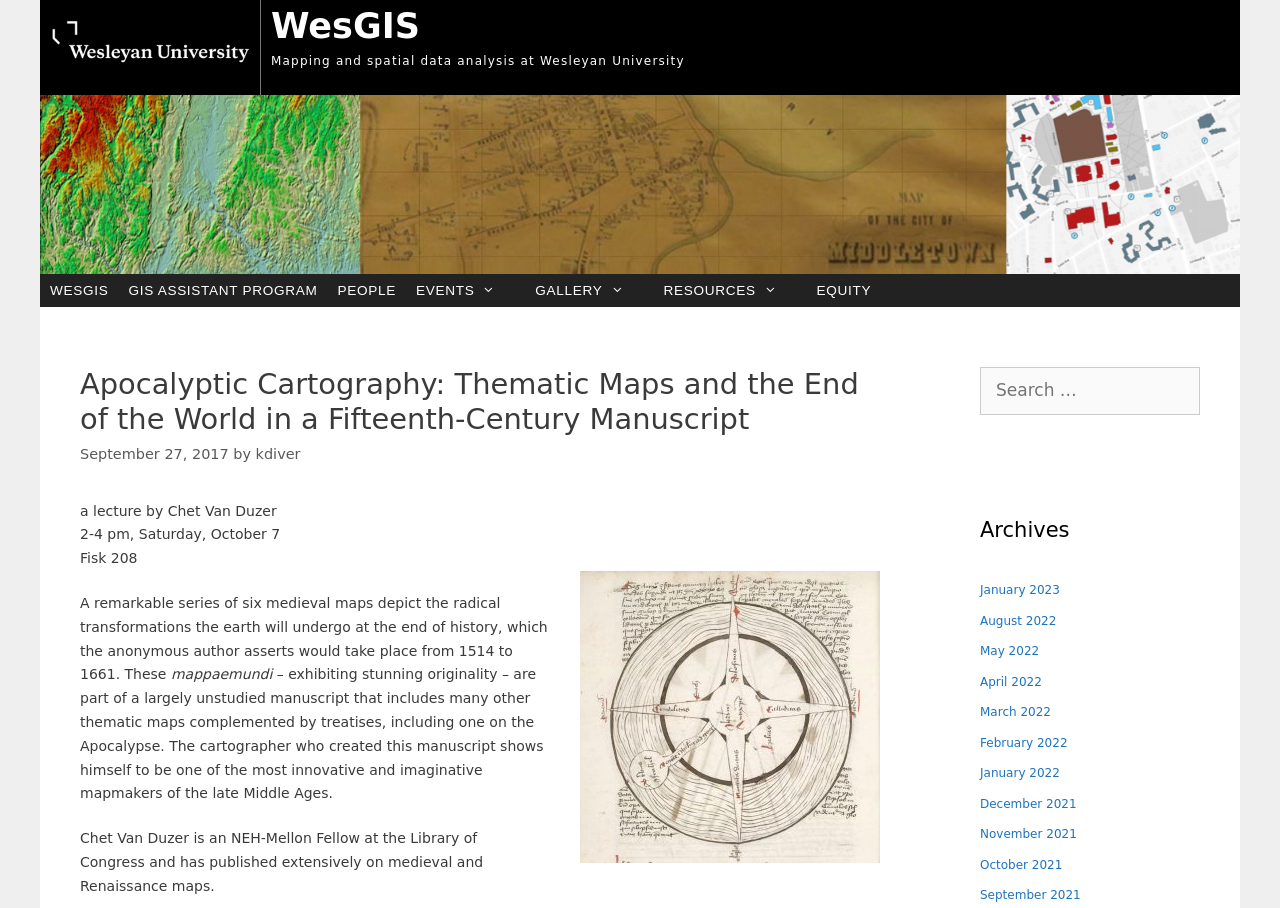Pinpoint the bounding box coordinates of the clickable area needed to execute the instruction: "Search for something". The coordinates should be specified as four float numbers between 0 and 1, i.e., [left, top, right, bottom].

[0.766, 0.405, 0.938, 0.457]